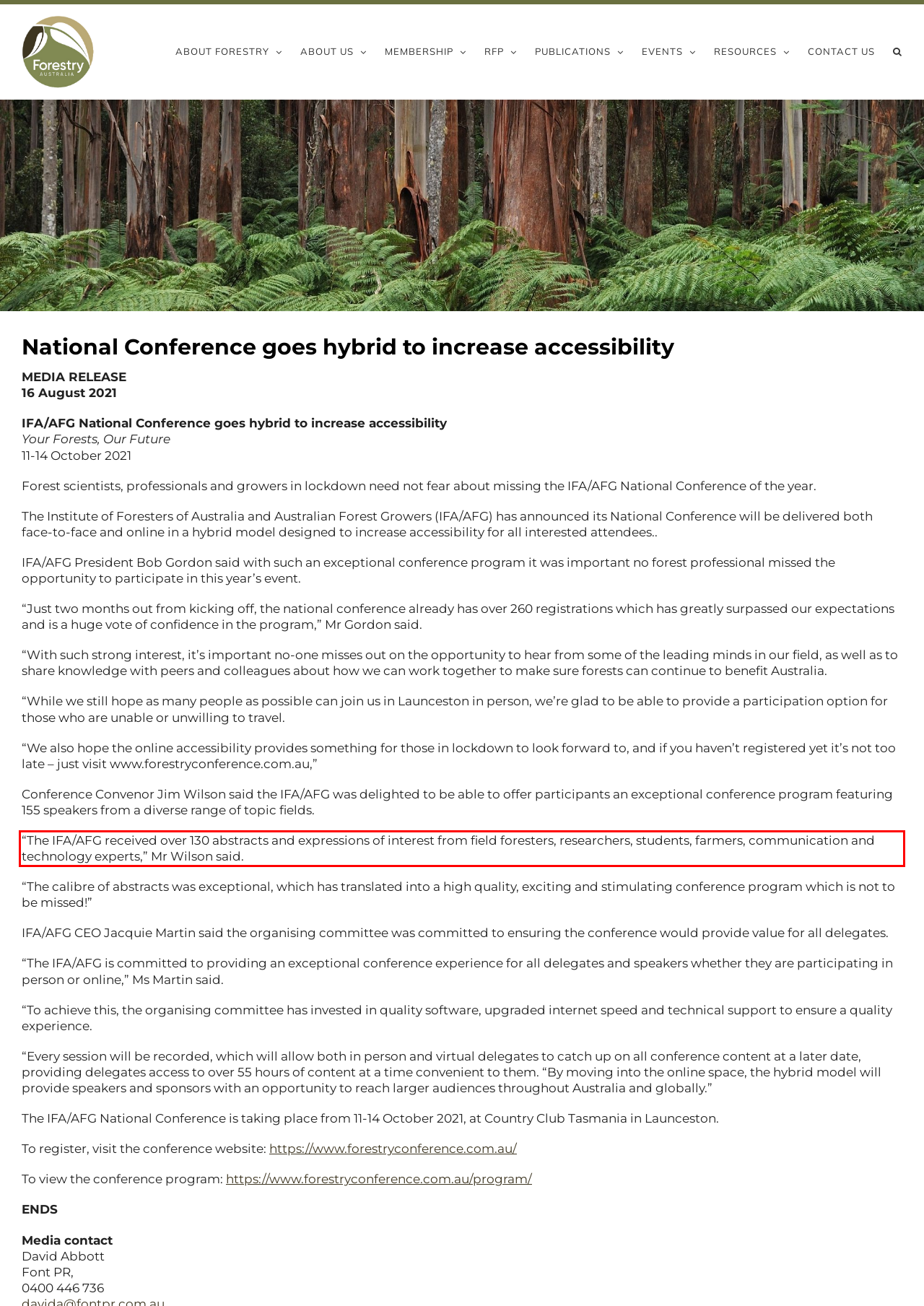You are presented with a webpage screenshot featuring a red bounding box. Perform OCR on the text inside the red bounding box and extract the content.

“The IFA/AFG received over 130 abstracts and expressions of interest from field foresters, researchers, students, farmers, communication and technology experts,” Mr Wilson said.